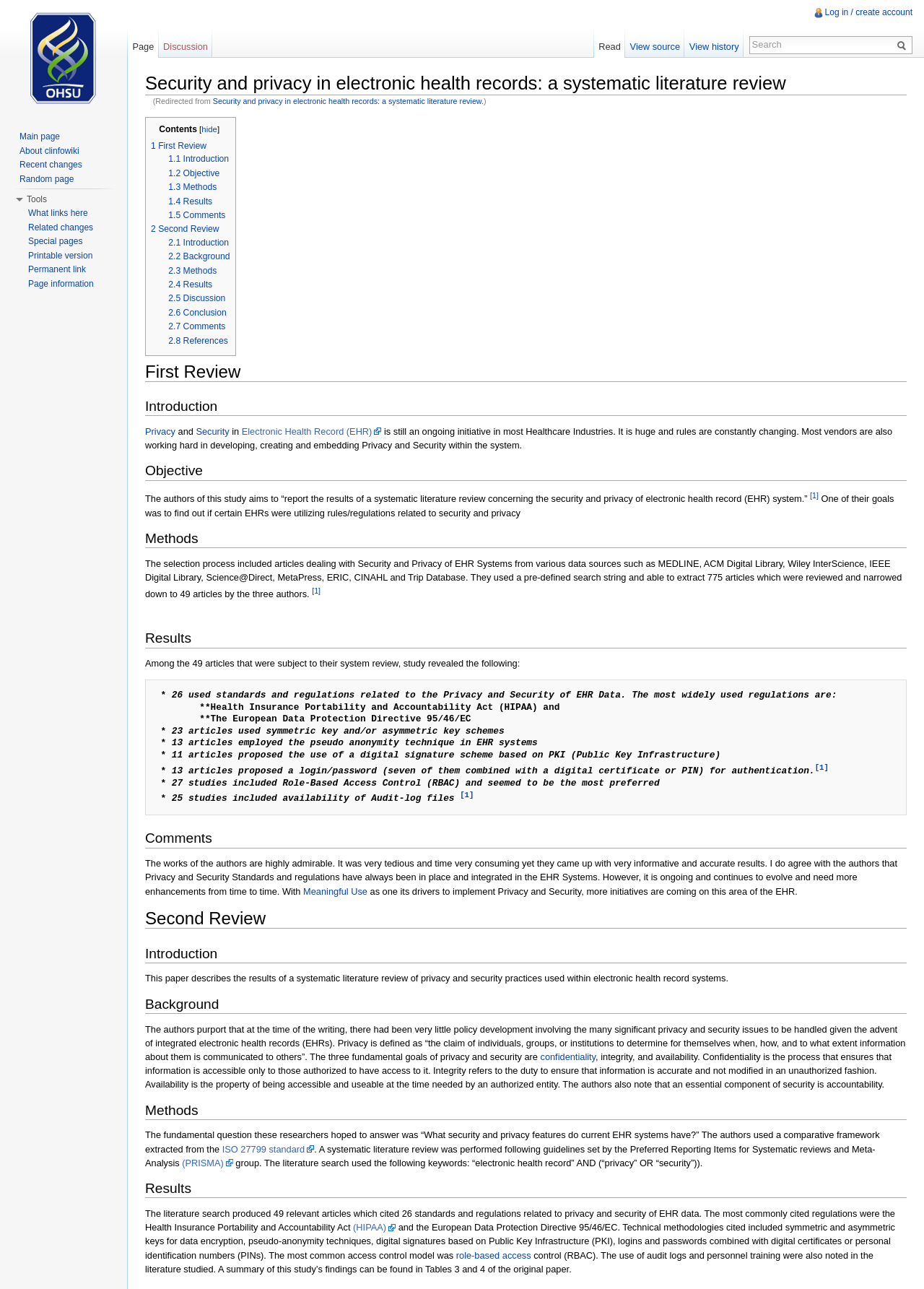Pinpoint the bounding box coordinates of the area that should be clicked to complete the following instruction: "Read the news". The coordinates must be given as four float numbers between 0 and 1, i.e., [left, top, right, bottom].

None